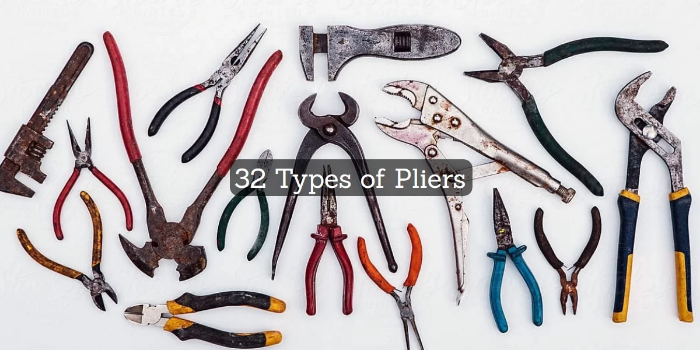How many types of pliers are displayed?
Using the image, provide a concise answer in one word or a short phrase.

32